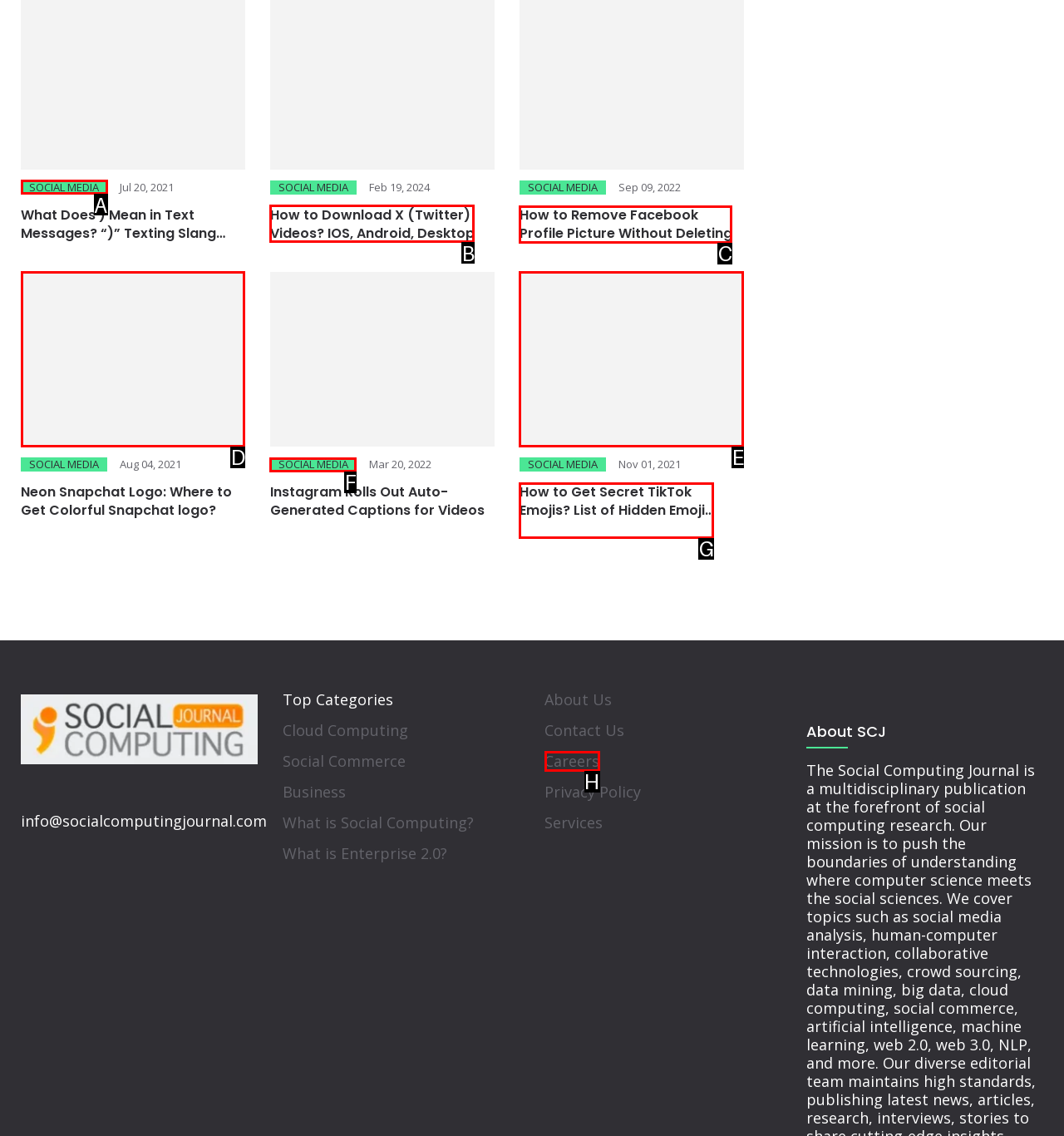Tell me which one HTML element I should click to complete the following task: Read the 'How to Remove Facebook Profile Picture Without Deleting' article
Answer with the option's letter from the given choices directly.

C